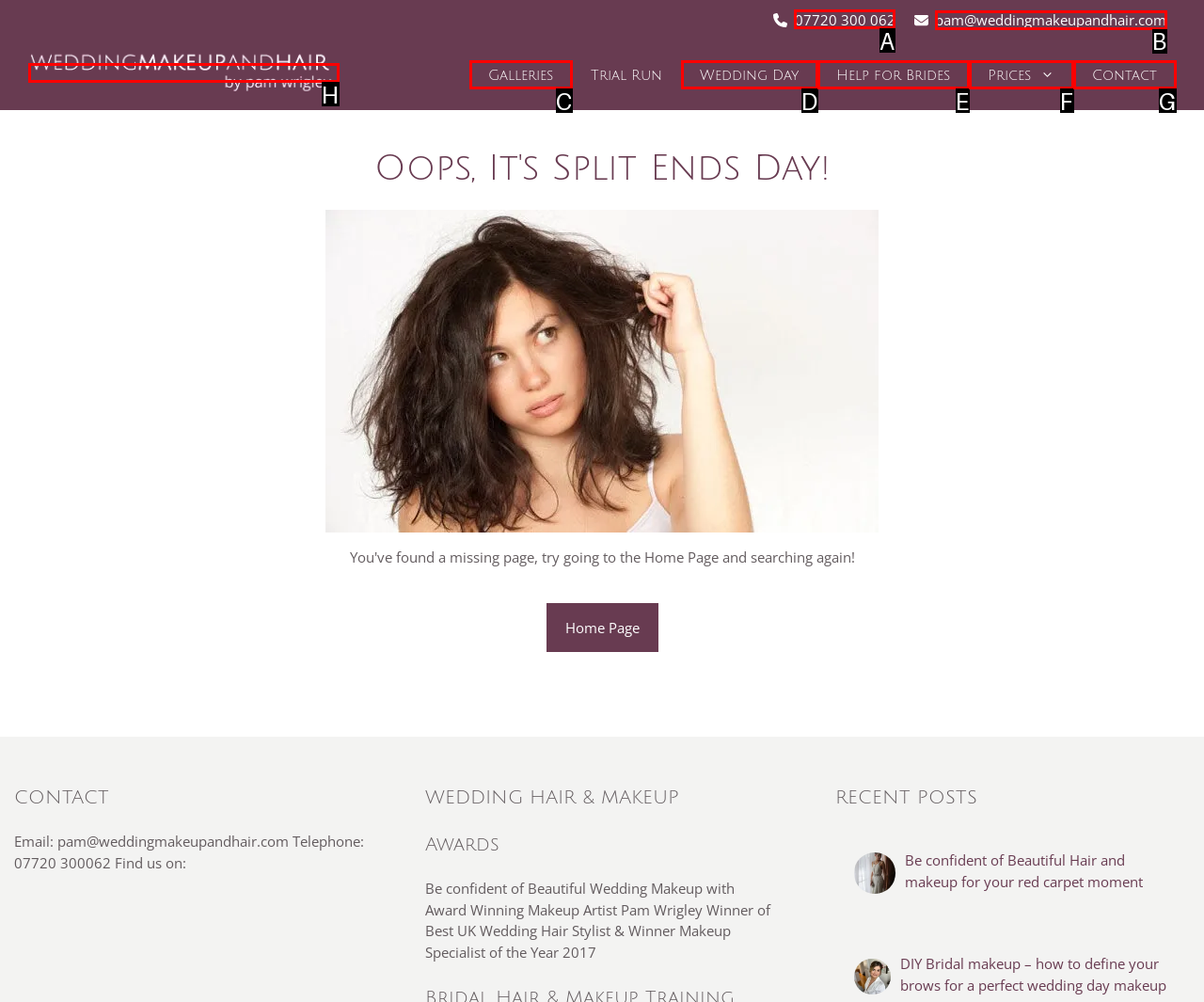Choose the HTML element that needs to be clicked for the given task: Click the phone number to contact Respond by giving the letter of the chosen option.

A